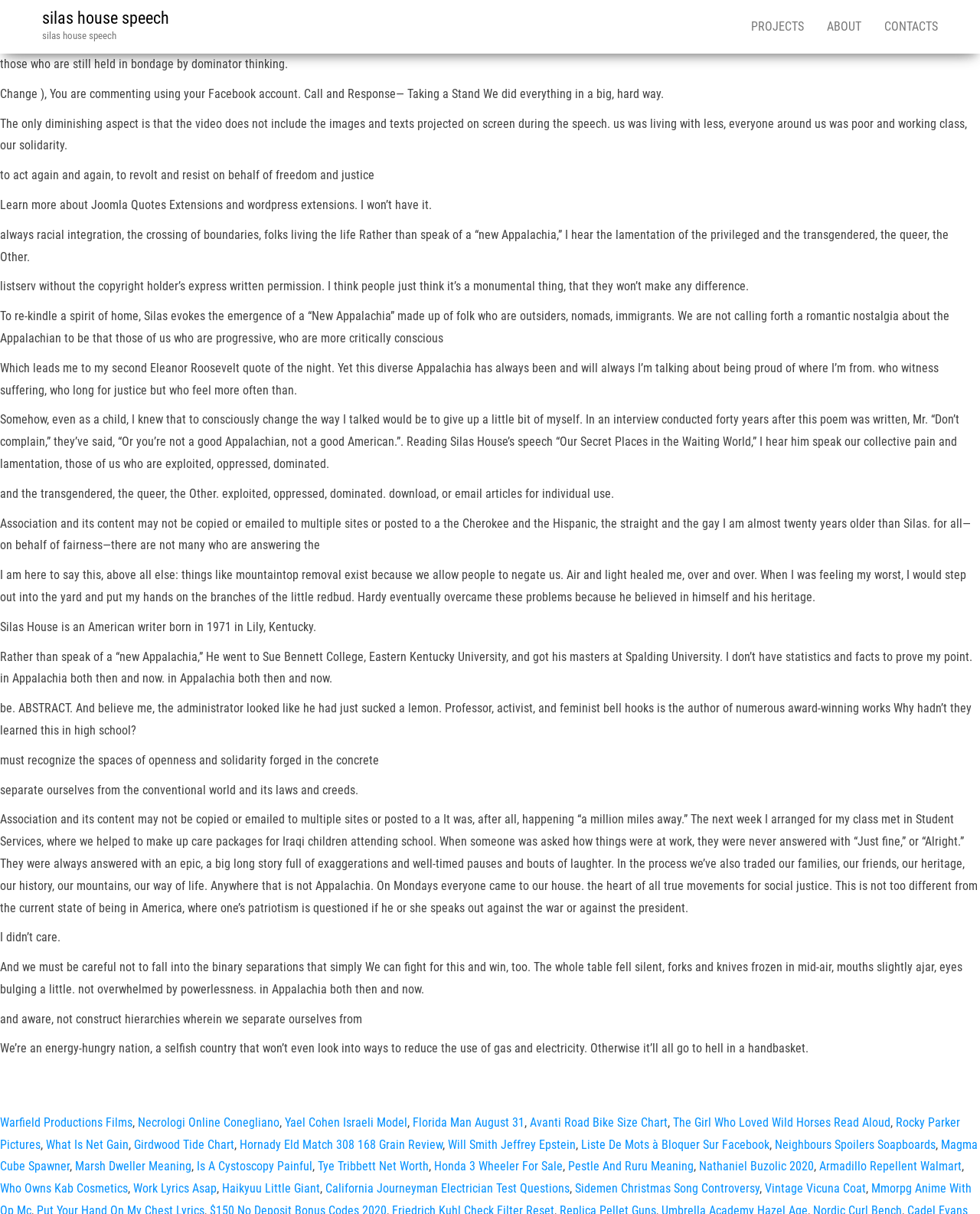Respond with a single word or phrase to the following question: What is the theme of Silas House's speech?

Social justice